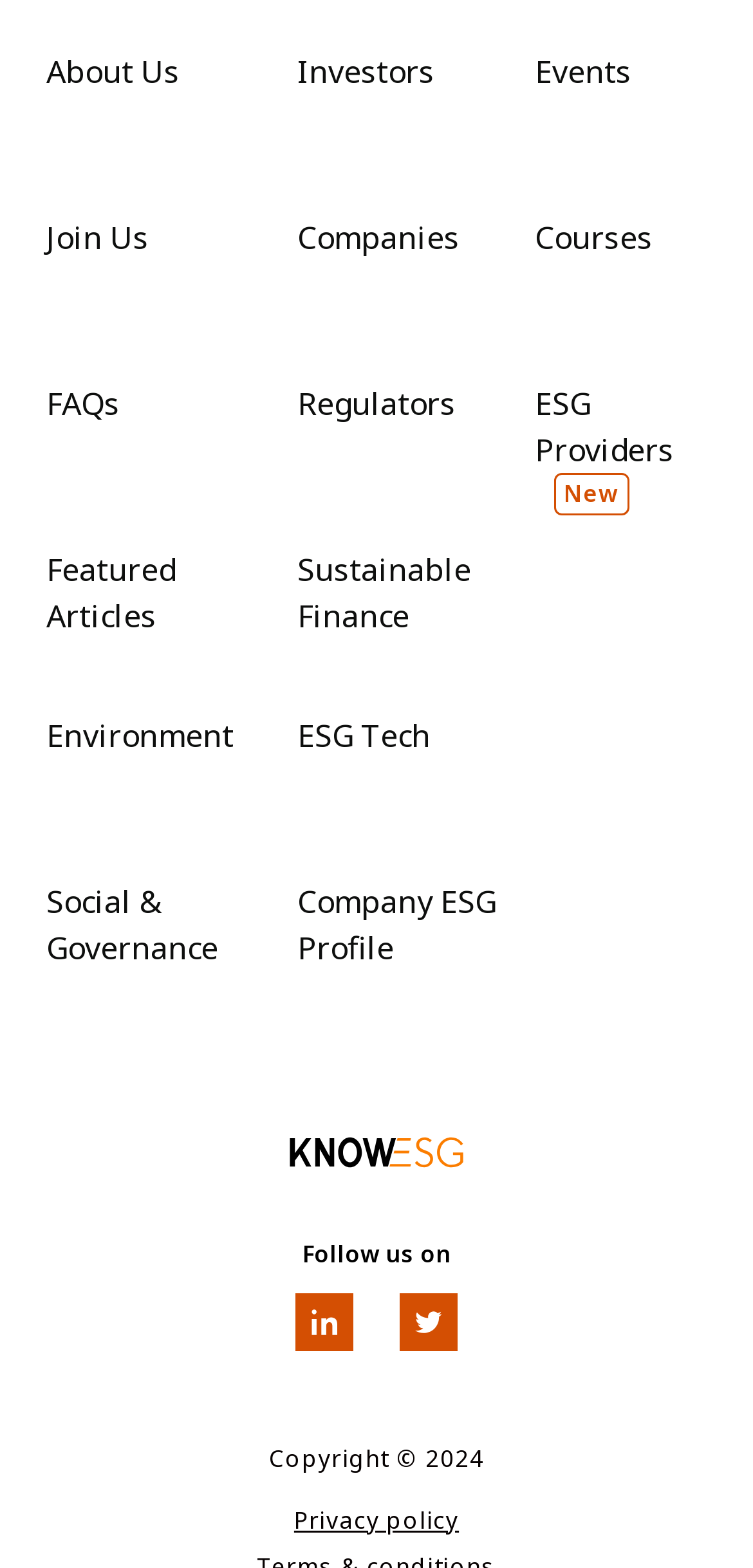Determine the bounding box coordinates for the area that should be clicked to carry out the following instruction: "Visit home page".

None